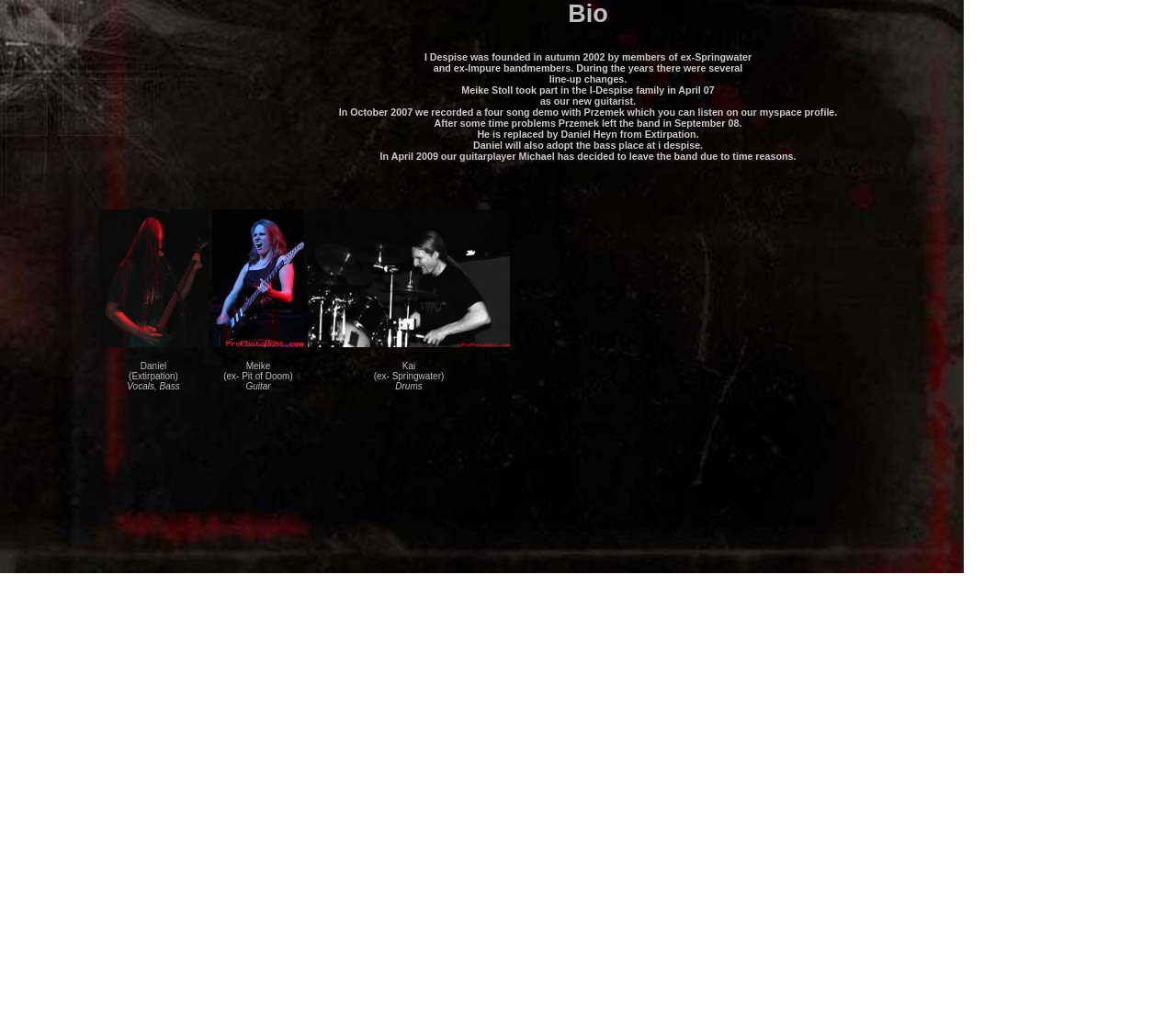Describe the webpage in detail, including text, images, and layout.

The webpage is about the band "I Despise" and its history. At the top, there is a heading that reads "Bio". Below the heading, there is a paragraph that describes the band's formation, lineup changes, and music releases. The paragraph is divided into several sections, each describing a specific event or change in the band's history.

To the right of the paragraph, there is a table with three rows, each containing three cells. The cells contain images, but no captions or descriptions are provided. The images are arranged in a grid-like structure, with two rows of three images each.

Below the table, there is another section that lists the band members and their roles. The section is divided into three columns, each containing a band member's name and their instrument. The names and instruments are listed in a table format, with each column separated by a small gap. The band members listed are Daniel (vocals and bass), Meike (guitar), and Kai (drums).

Overall, the webpage provides a brief history of the band "I Despise" and lists its current members and their roles.